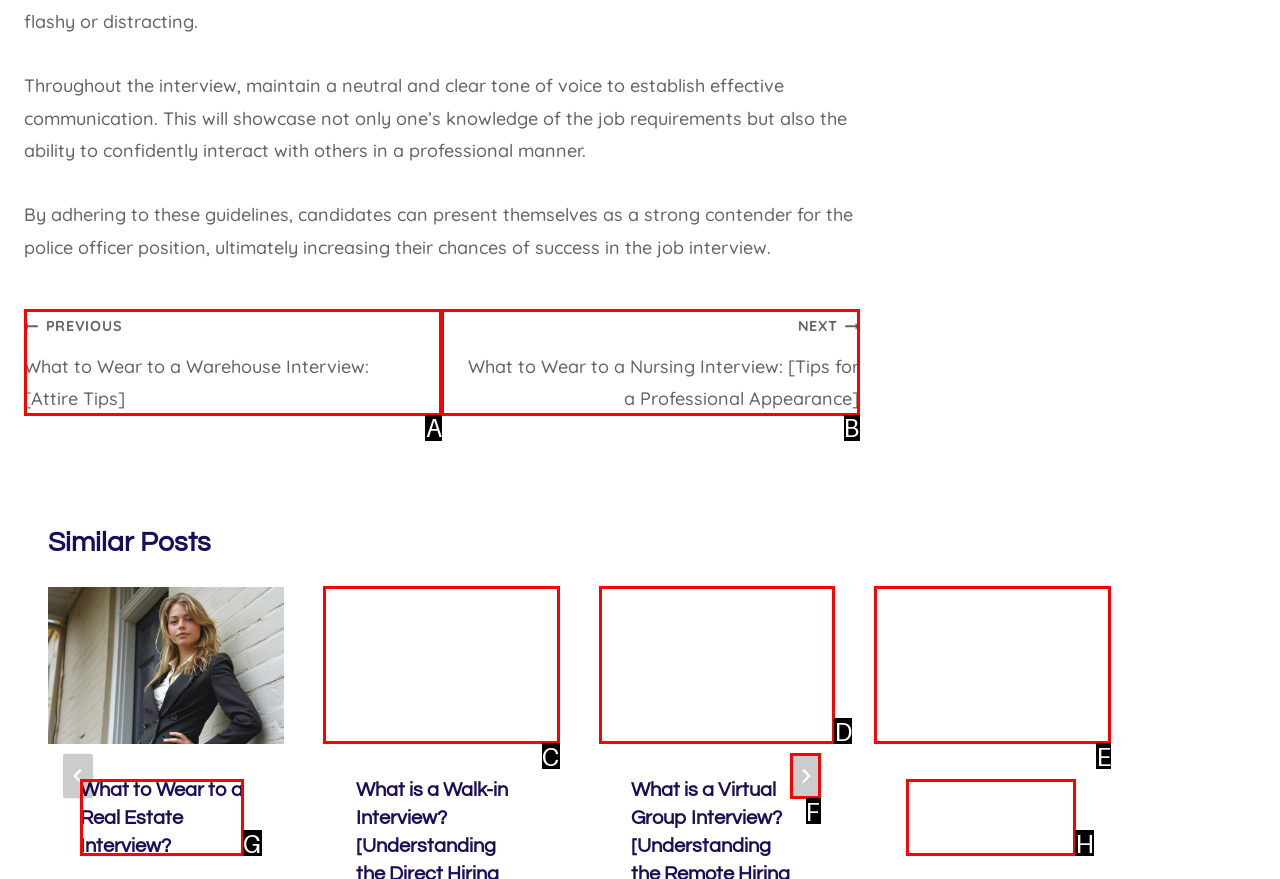Select the HTML element that matches the description: aria-label="Next"
Respond with the letter of the correct choice from the given options directly.

F